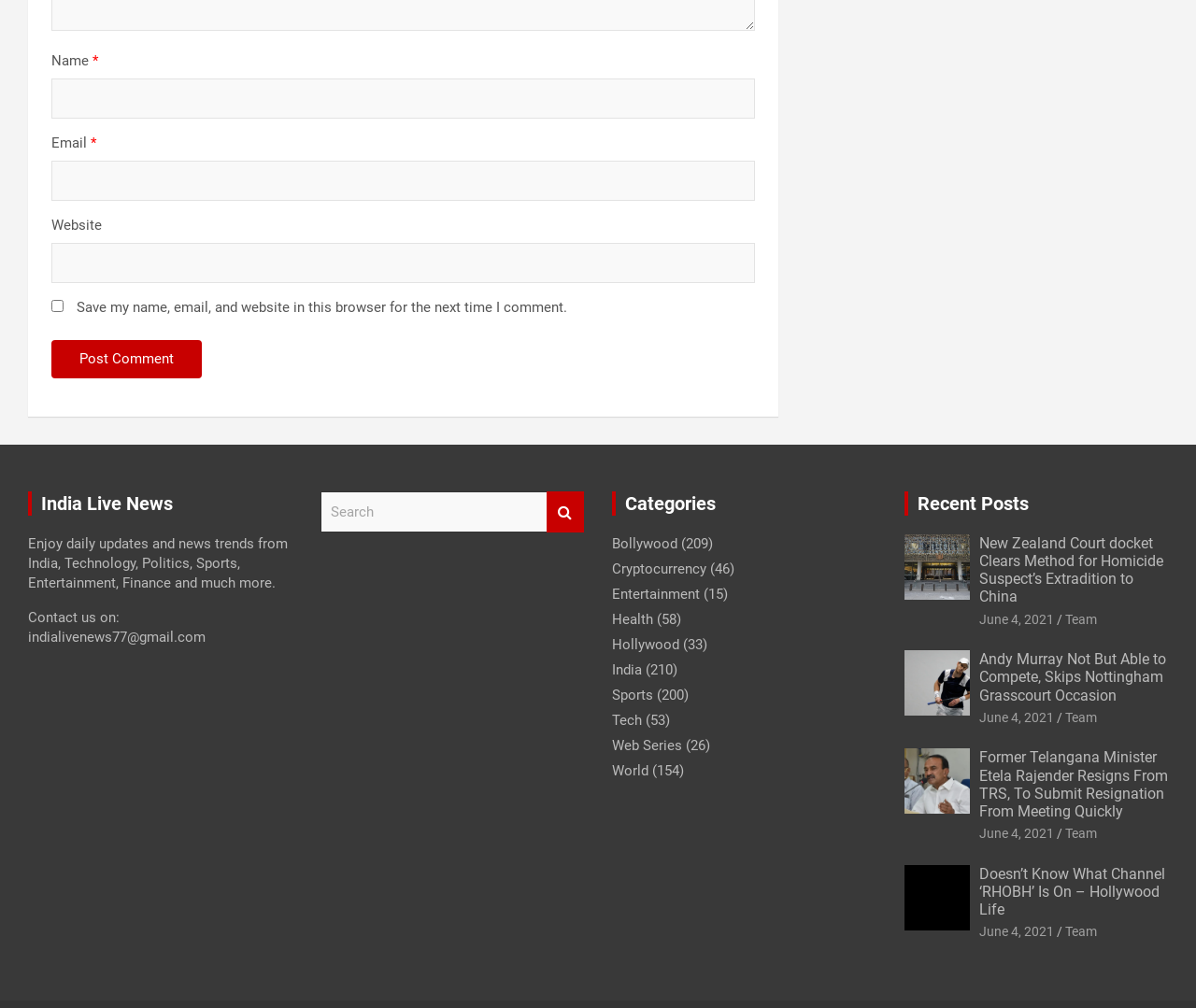Identify the bounding box for the UI element specified in this description: "Web Series". The coordinates must be four float numbers between 0 and 1, formatted as [left, top, right, bottom].

[0.512, 0.731, 0.57, 0.748]